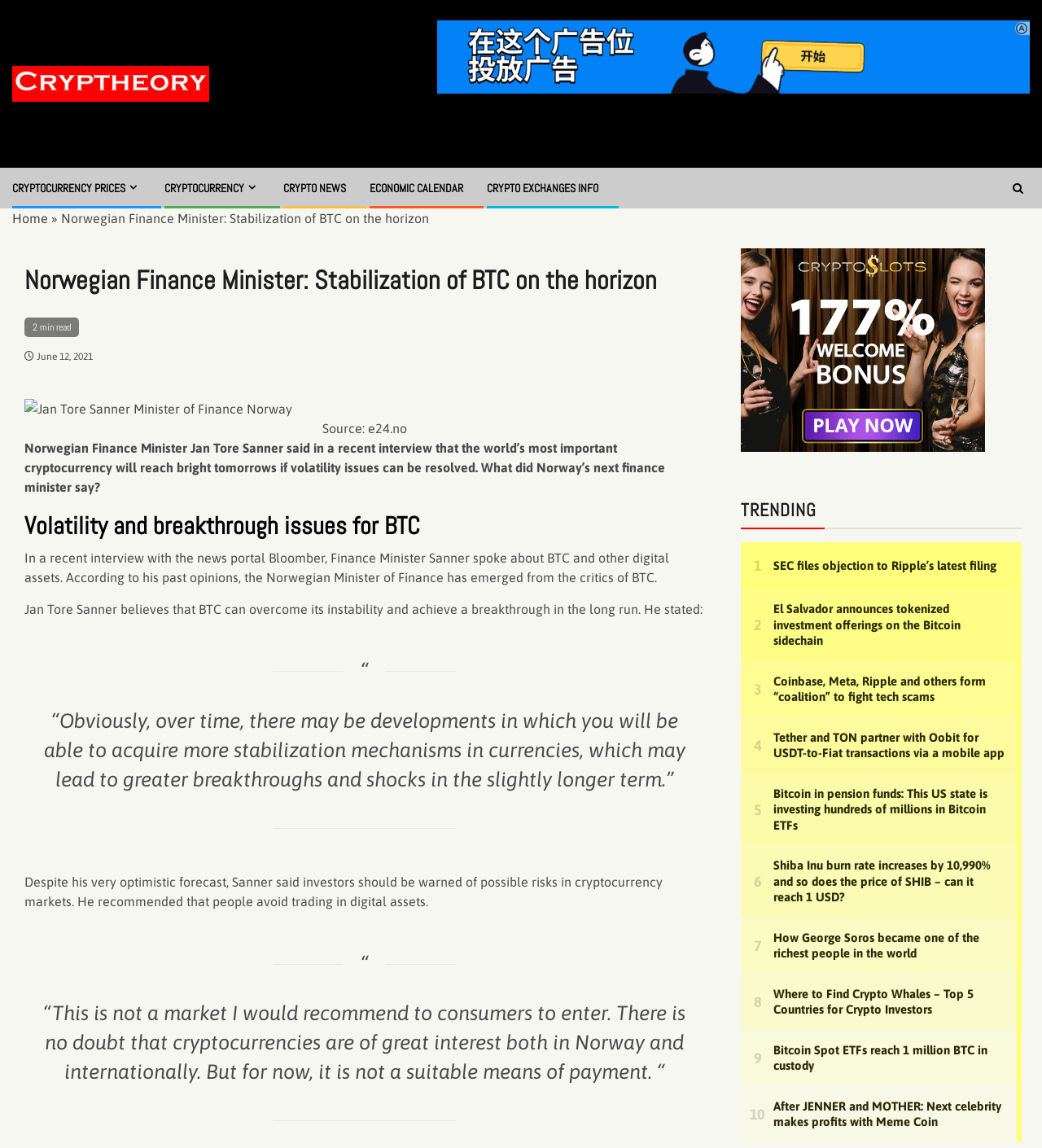Locate the bounding box coordinates of the element to click to perform the following action: 'View cryptocurrency prices'. The coordinates should be given as four float values between 0 and 1, in the form of [left, top, right, bottom].

[0.012, 0.157, 0.135, 0.17]